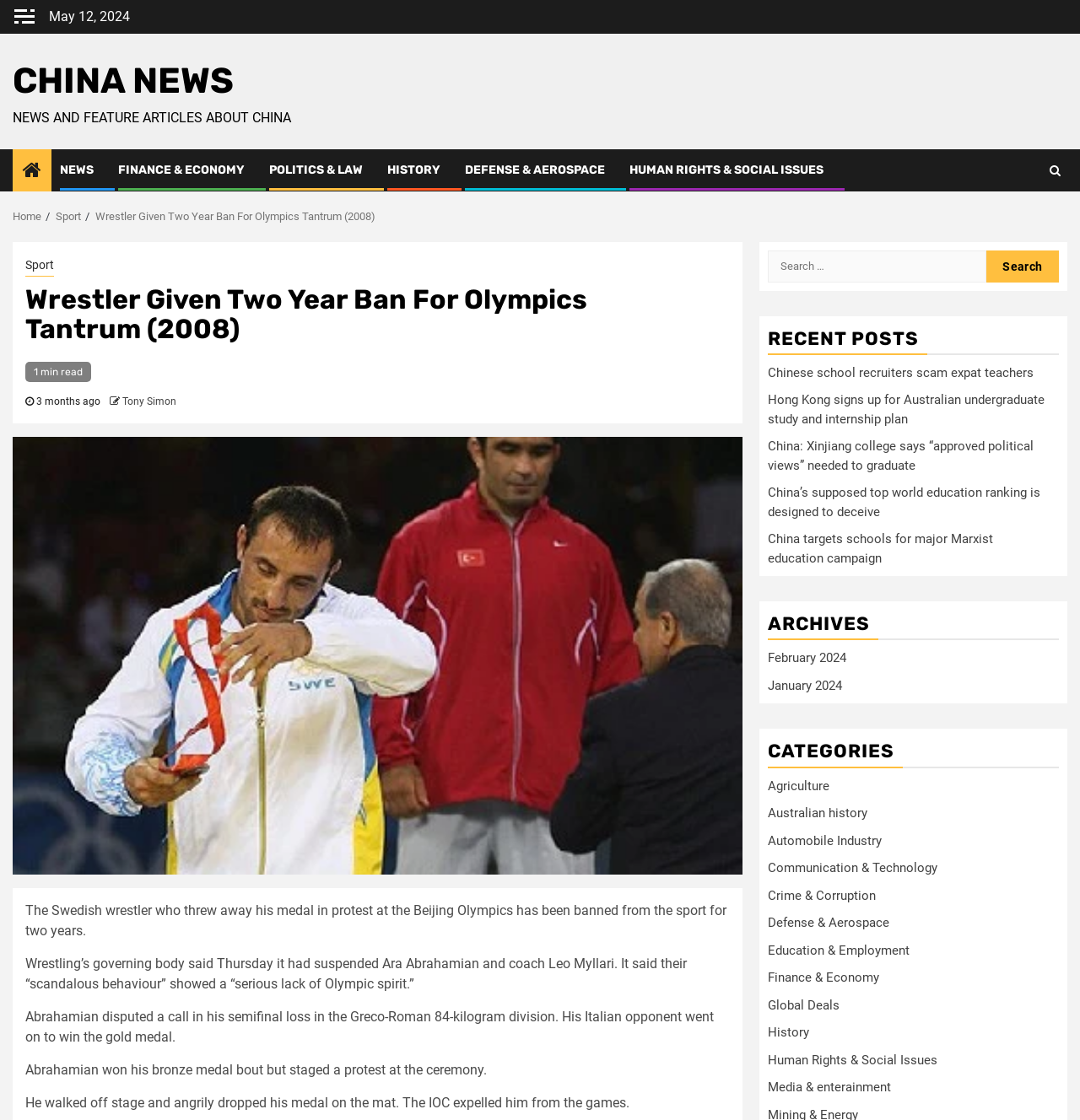Identify the bounding box for the given UI element using the description provided. Coordinates should be in the format (top-left x, top-left y, bottom-right x, bottom-right y) and must be between 0 and 1. Here is the description: parent_node: Search for: value="Search"

[0.913, 0.223, 0.98, 0.252]